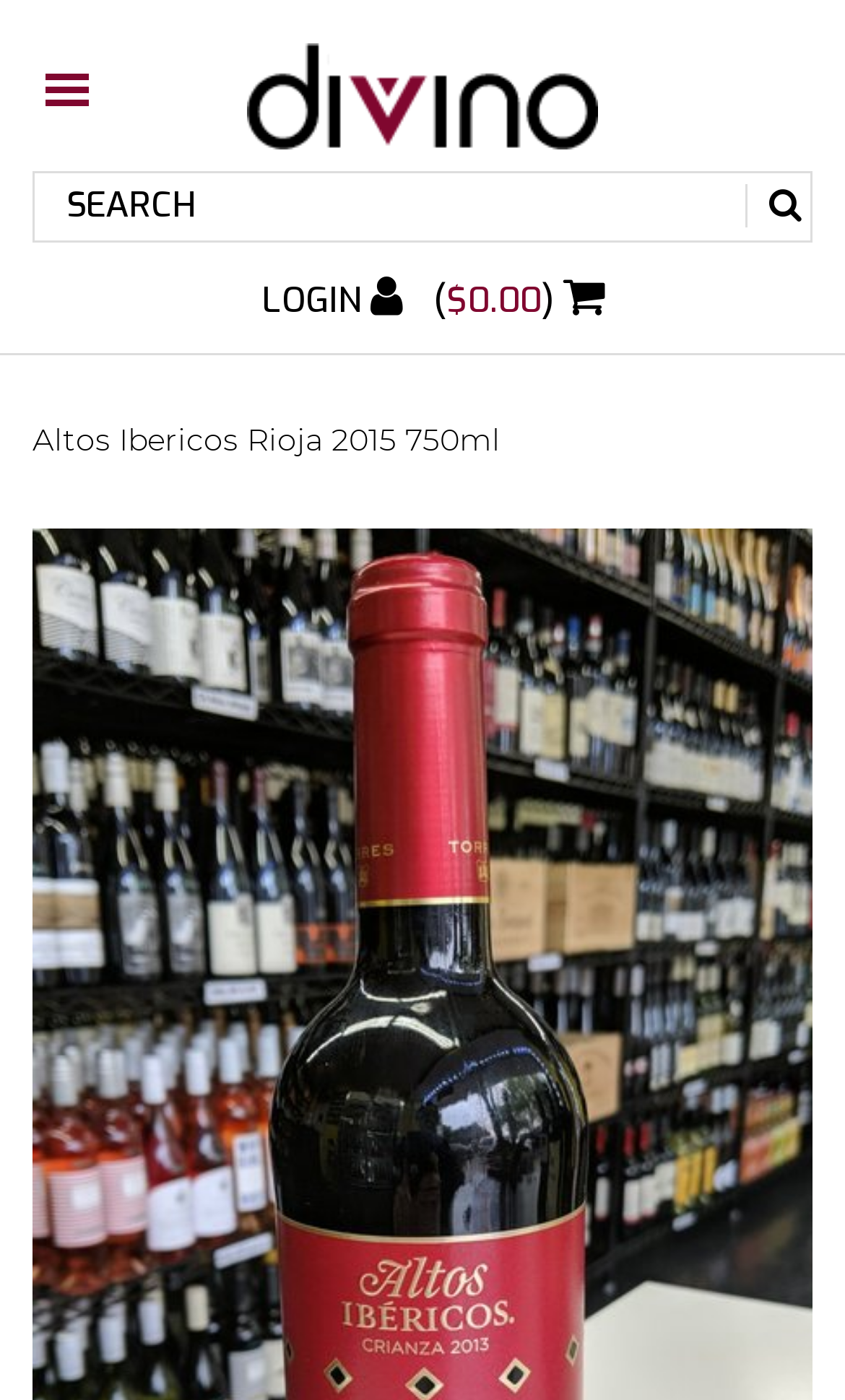What type of product is being displayed?
Refer to the image and give a detailed answer to the question.

I inferred the type of product by looking at the link element with the text 'Altos Ibericos Rioja 2015 750ml' which suggests that the product is a wine. Additionally, the meta description mentions 'quality wine' which further supports this conclusion.